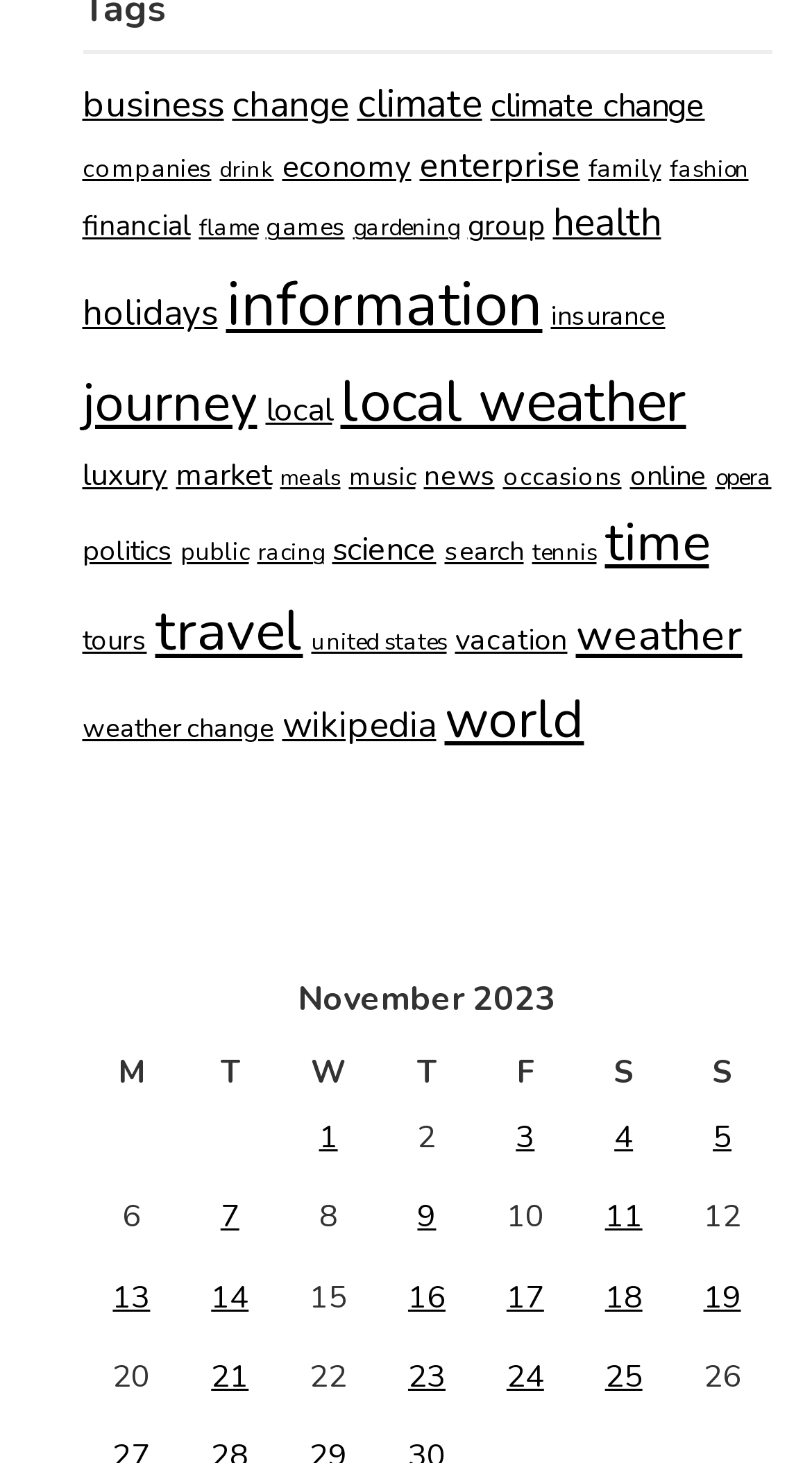Can you find the bounding box coordinates for the element that needs to be clicked to execute this instruction: "View posts published on November 1, 2023"? The coordinates should be given as four float numbers between 0 and 1, i.e., [left, top, right, bottom].

[0.393, 0.763, 0.416, 0.791]